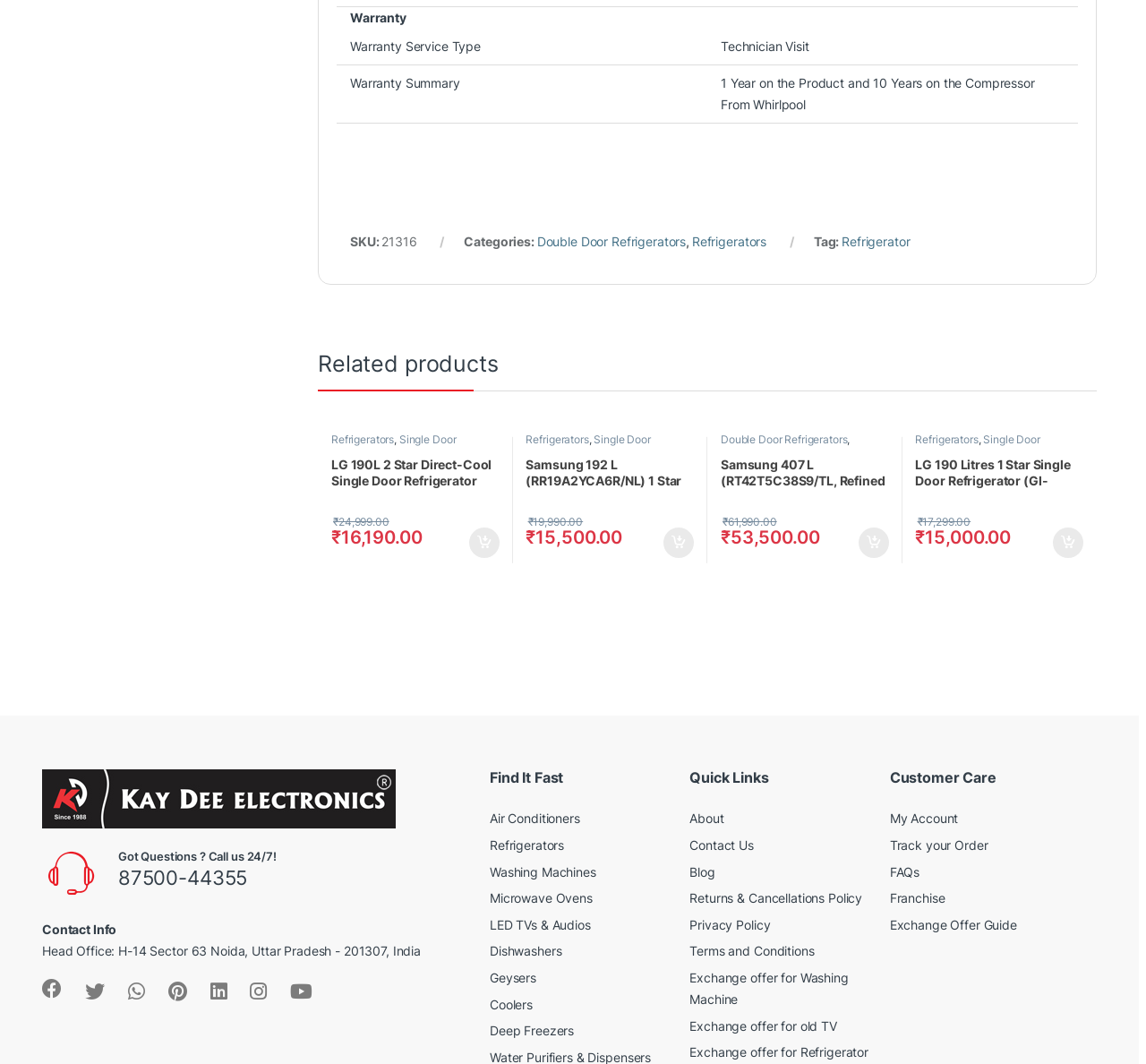Provide a one-word or short-phrase response to the question:
What is the category of Samsung 192 L (RR19A2YCA6R/NL) 1 Star Direct Cool Single Door Refrigerator?

Single Door Refrigerators